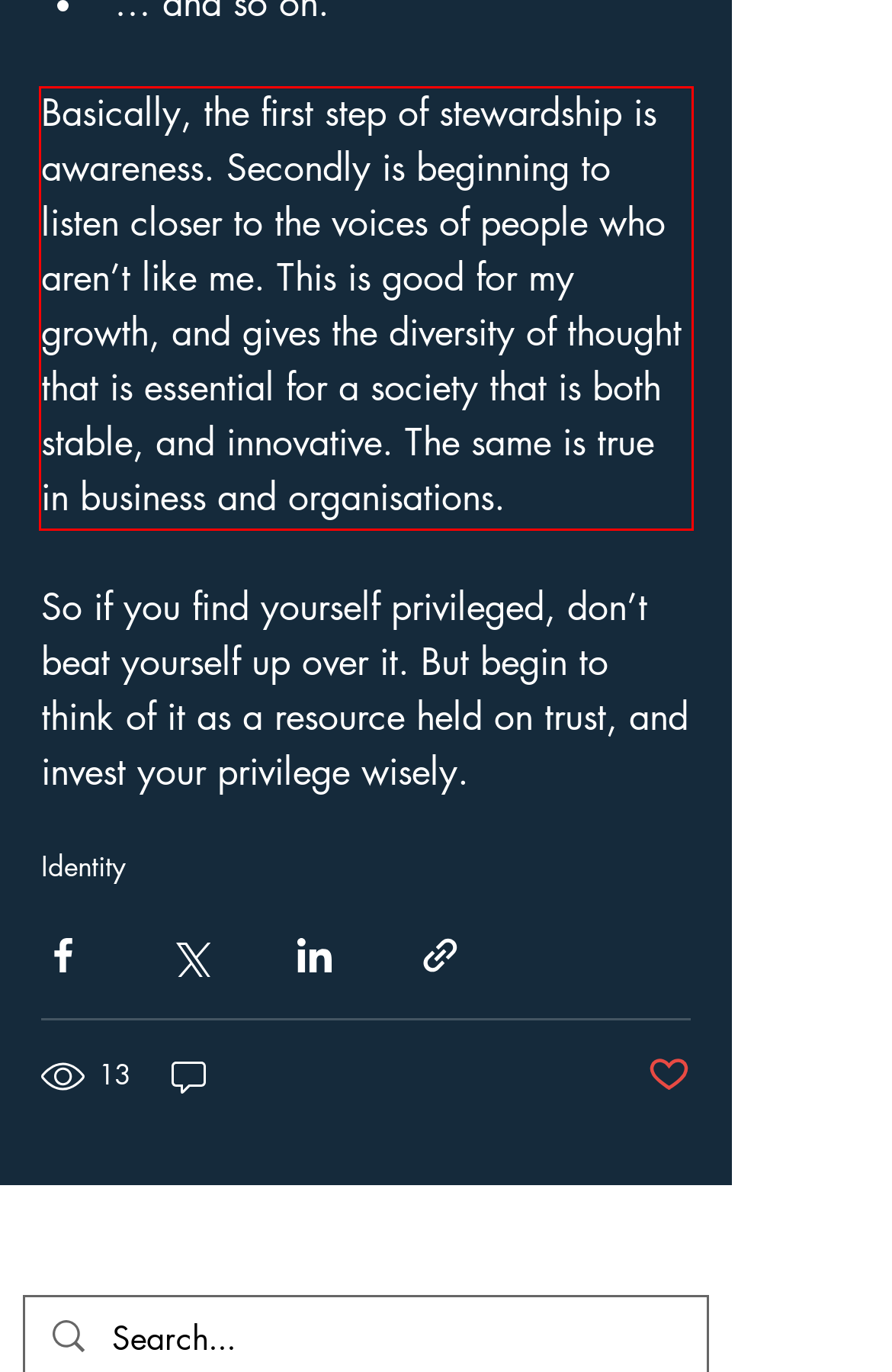Given a screenshot of a webpage, locate the red bounding box and extract the text it encloses.

Basically, the first step of stewardship is awareness. Secondly is beginning to listen closer to the voices of people who aren’t like me. This is good for my growth, and gives the diversity of thought that is essential for a society that is both stable, and innovative. The same is true in business and organisations.